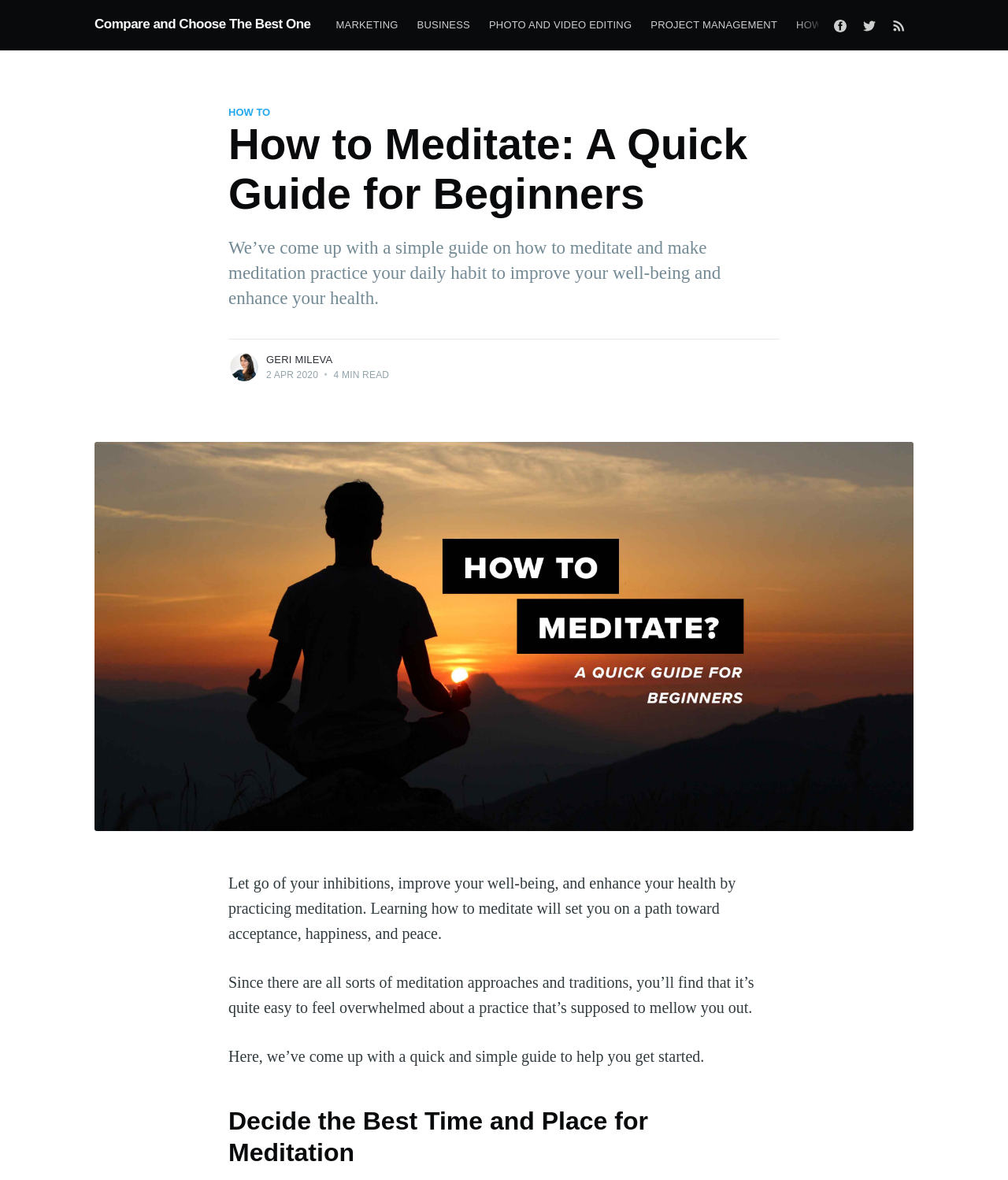Determine the bounding box coordinates of the area to click in order to meet this instruction: "Learn about the author Geri Mileva".

[0.227, 0.298, 0.258, 0.325]